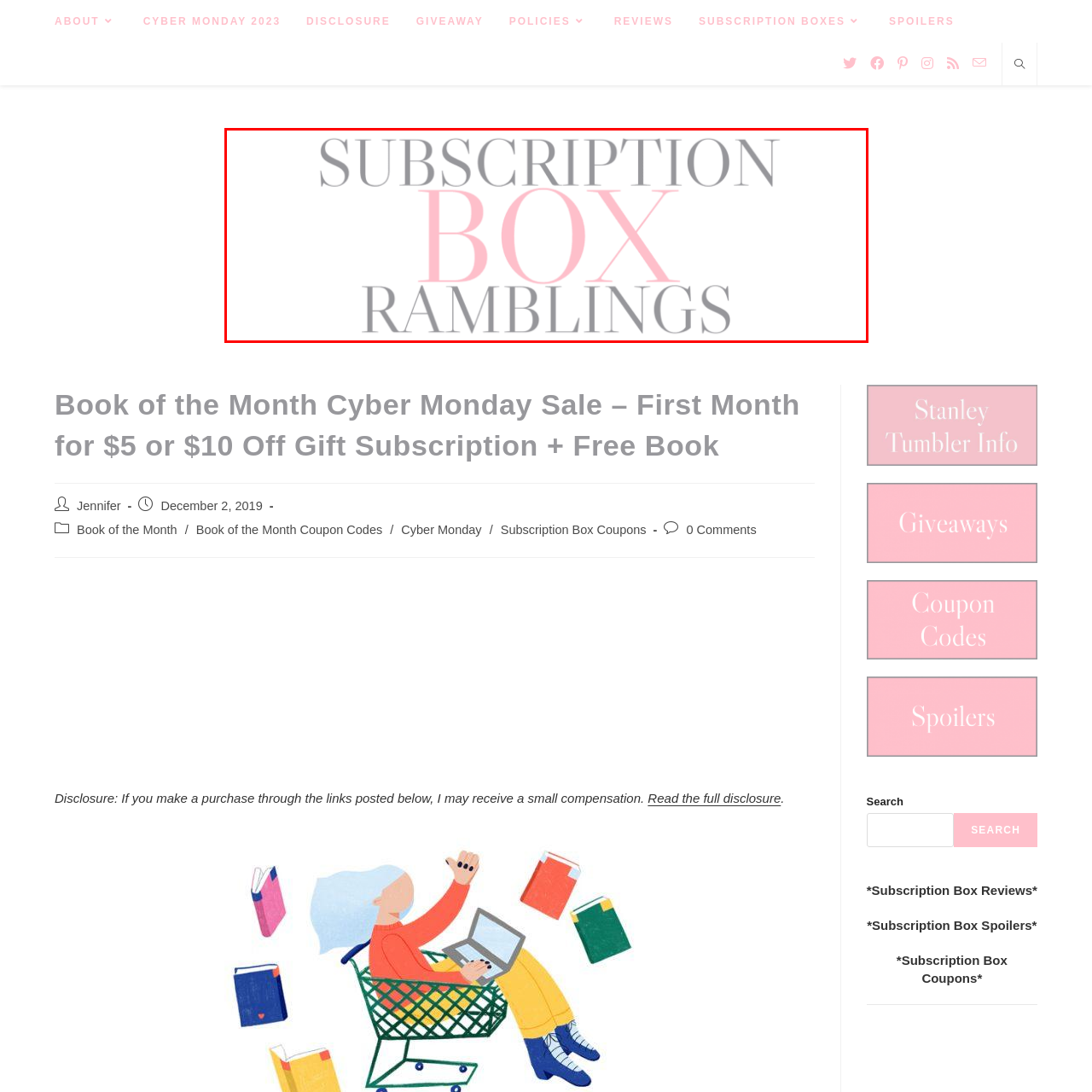Concentrate on the image marked by the red box, What is the background of the title?
 Your answer should be a single word or phrase.

Clean